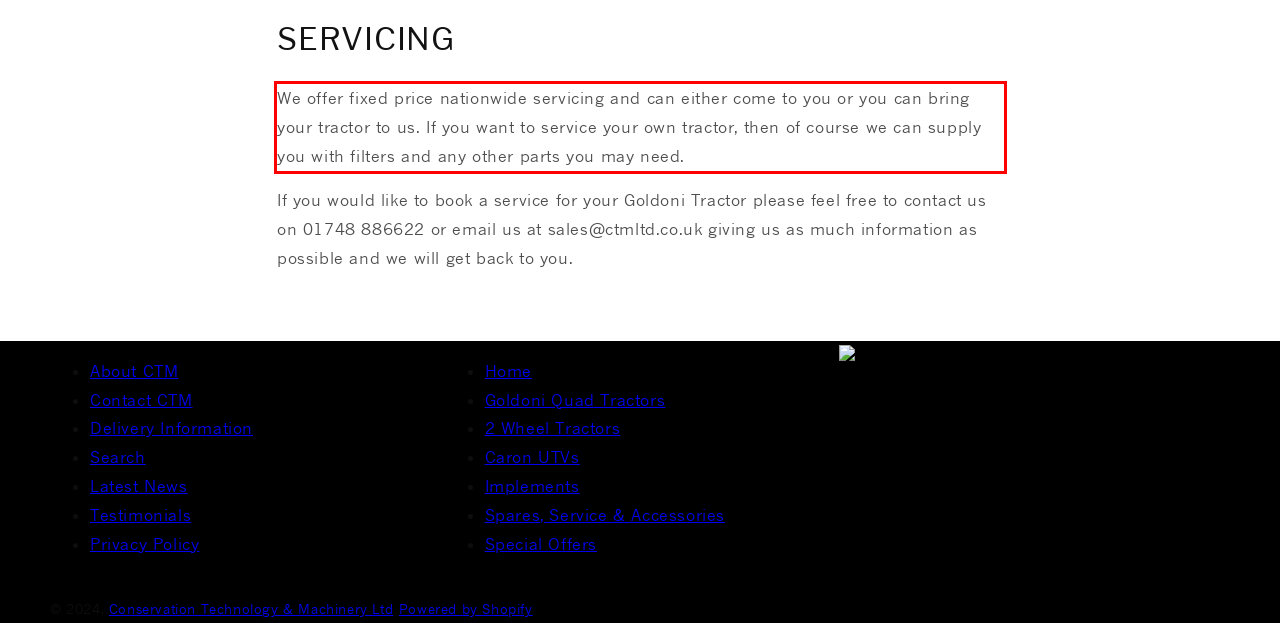Given a screenshot of a webpage containing a red bounding box, perform OCR on the text within this red bounding box and provide the text content.

We offer fixed price nationwide servicing and can either come to you or you can bring your tractor to us. If you want to service your own tractor, then of course we can supply you with filters and any other parts you may need.